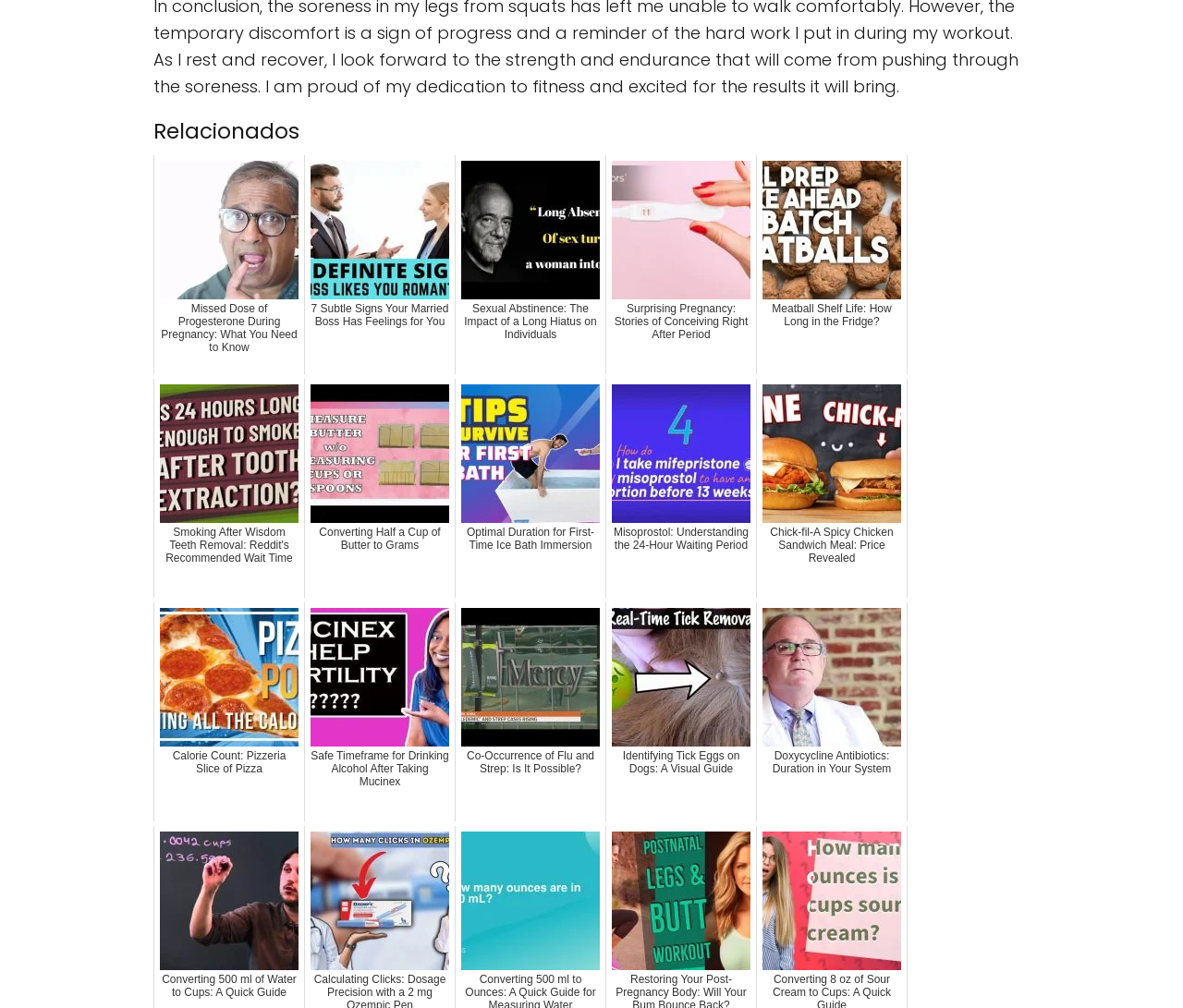Is the article 'Chick-fil-A Spicy Chicken Sandwich Meal: Price Revealed' related to health?
Please answer using one word or phrase, based on the screenshot.

No